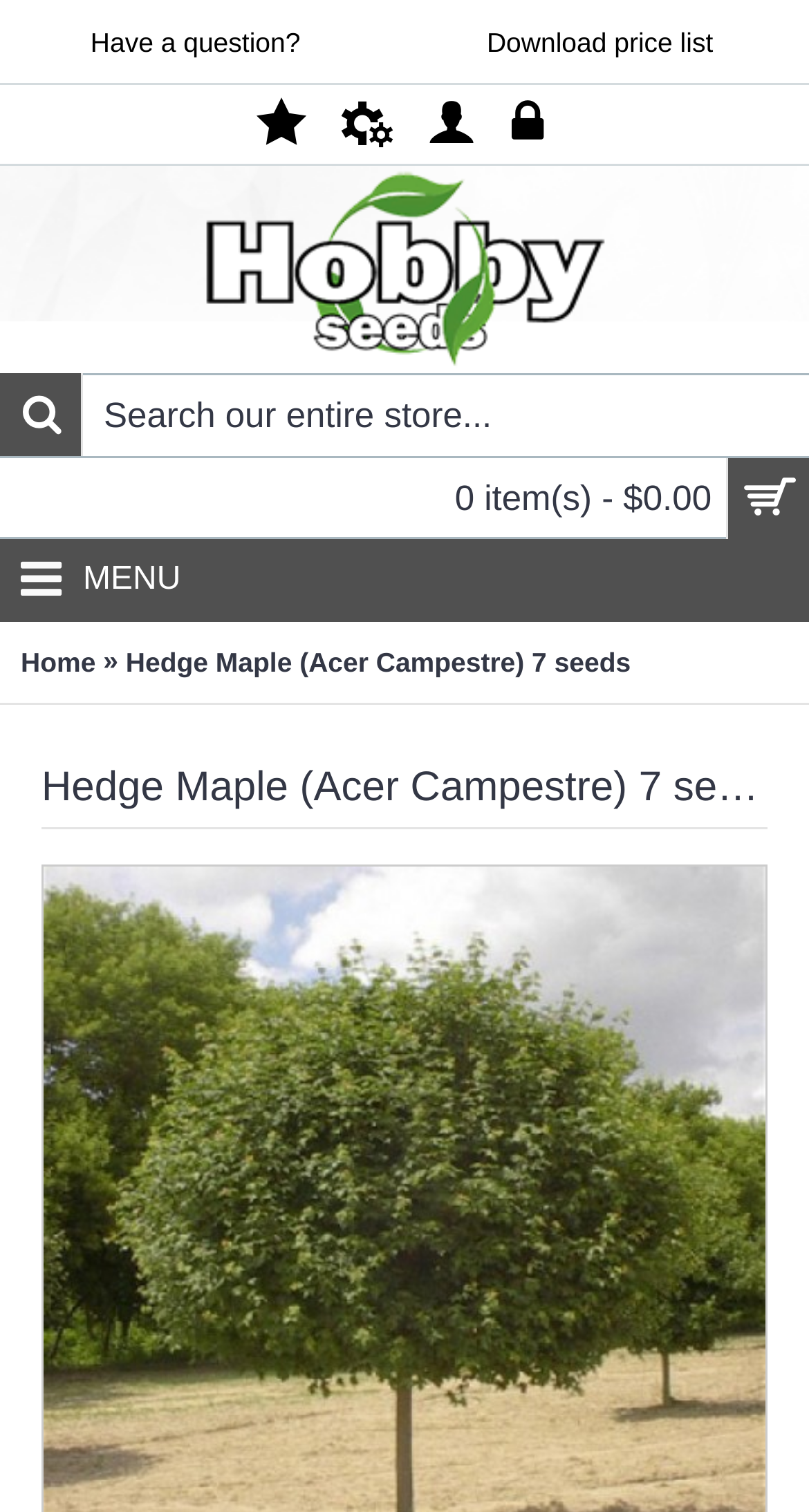How many items are in the shopping cart?
Using the visual information, answer the question in a single word or phrase.

0